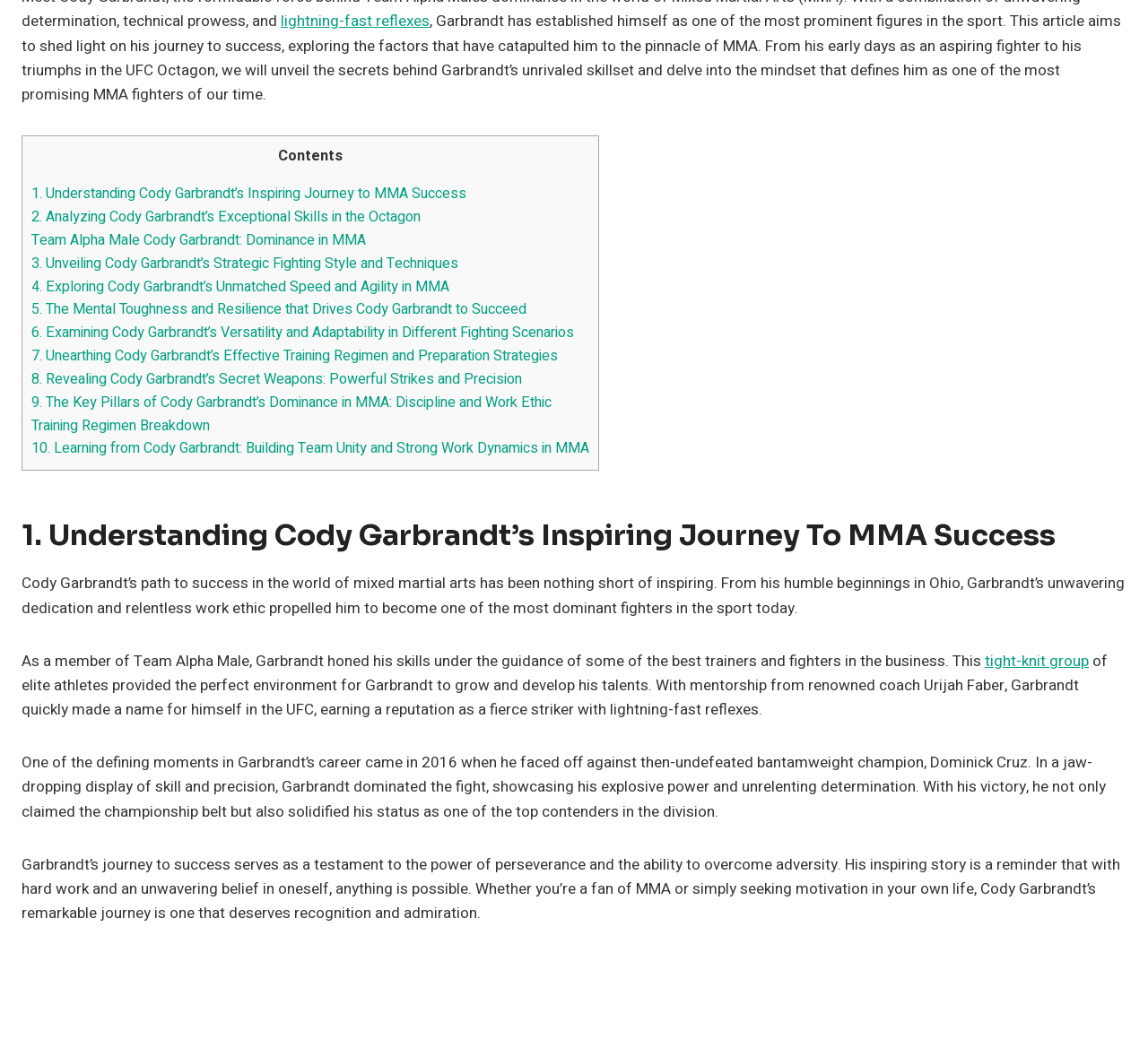Using the provided element description: "Training Regimen Breakdown", determine the bounding box coordinates of the corresponding UI element in the screenshot.

[0.027, 0.396, 0.183, 0.416]